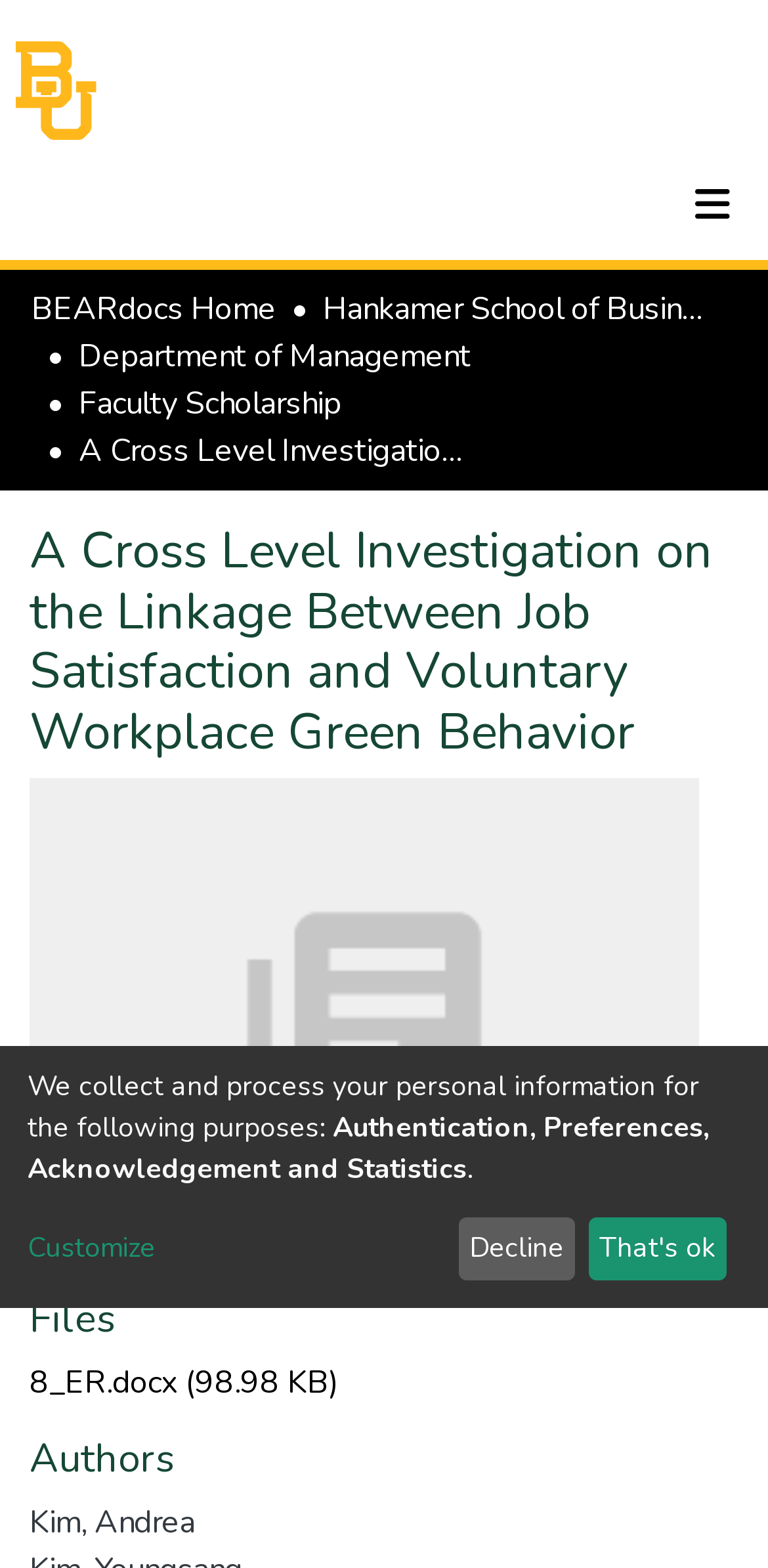Please identify the bounding box coordinates of where to click in order to follow the instruction: "Switch language".

[0.631, 0.116, 0.695, 0.146]